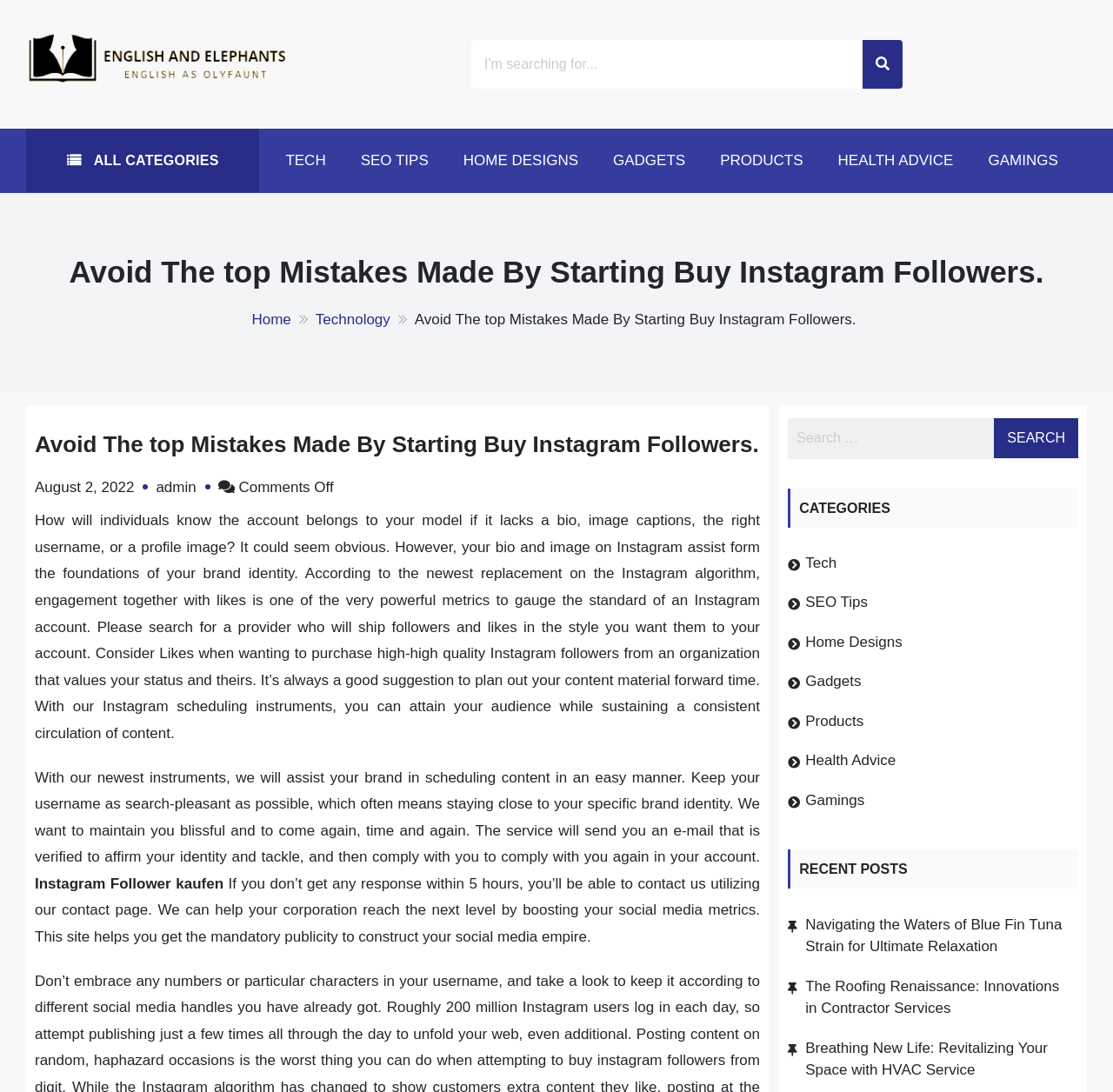Determine the bounding box coordinates for the area you should click to complete the following instruction: "Read the article 'Avoid The top Mistakes Made By Starting Buy Instagram Followers'".

[0.031, 0.395, 0.683, 0.42]